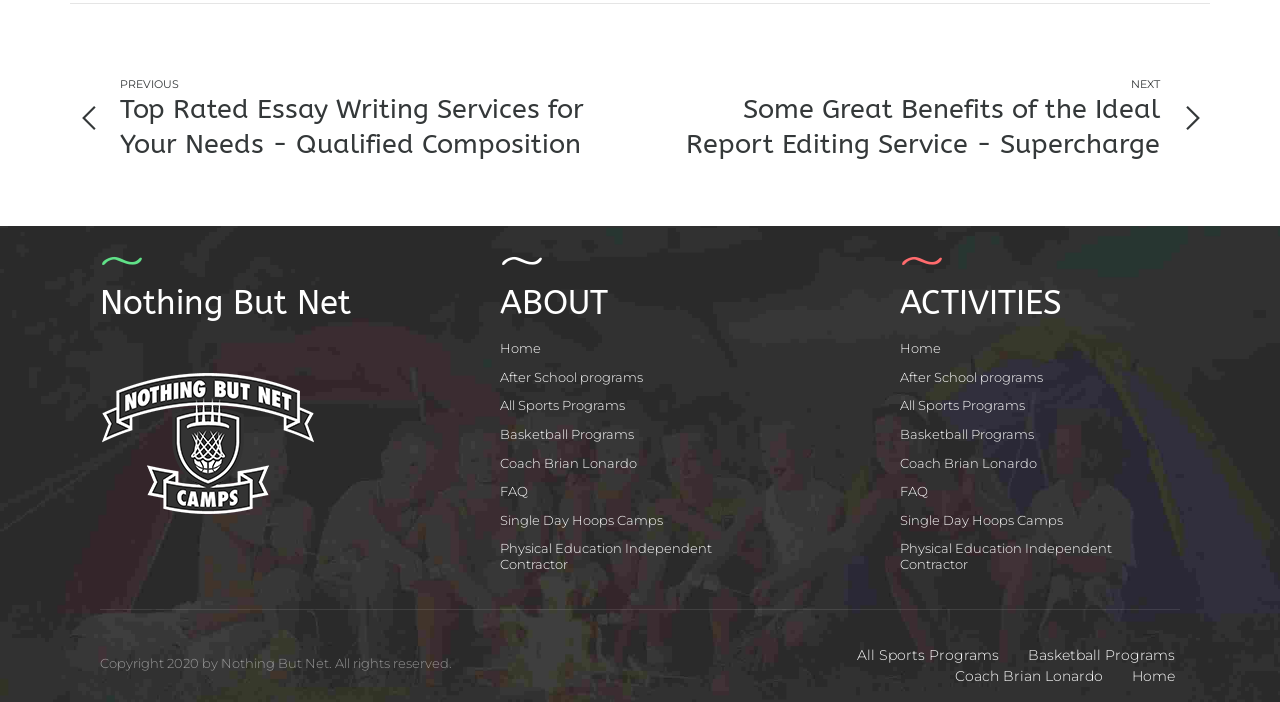Please determine the bounding box coordinates of the area that needs to be clicked to complete this task: 'check FAQ'. The coordinates must be four float numbers between 0 and 1, formatted as [left, top, right, bottom].

[0.391, 0.688, 0.416, 0.711]